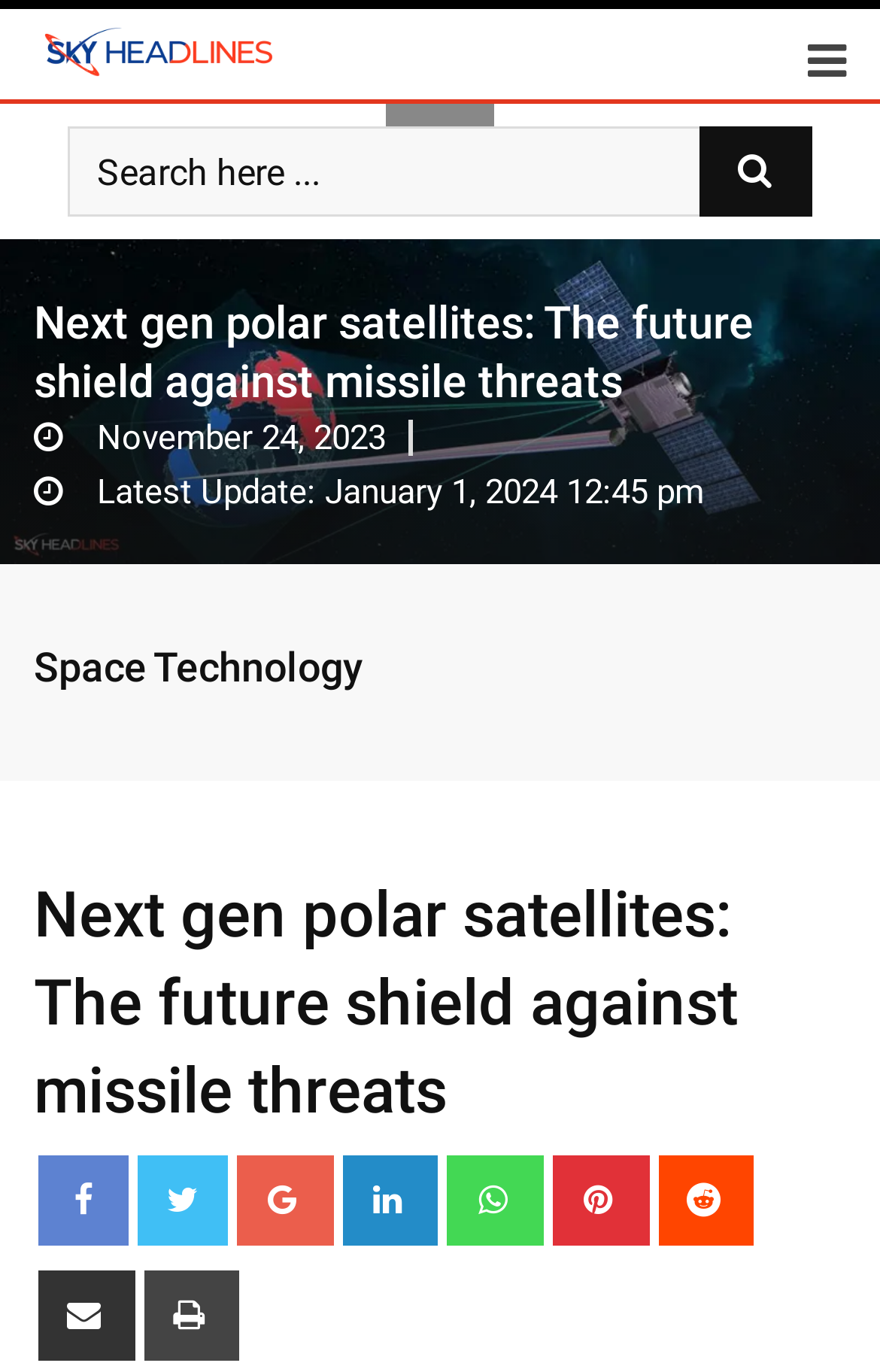Explain the webpage in detail.

The webpage is about Next-Gen Polar Satellites, specifically discussing their role in shielding the nation's skies from missile threats. At the top left corner, there is a logo of Sky Headlines, which is a link to the latest in space exploration. Next to the logo, there is a search bar with a textbox and a button.

Below the search bar, there is a large image of Next-Gen Polar Satellites, taking up most of the width of the page. Above the image, there is a link to "SPACE TECHNOLOGY" and a heading that reads "Next gen polar satellites: The future shield against missile threats". 

On the right side of the image, there are two lines of text, one indicating the date "November 24, 2023" and the other indicating the latest update "January 1, 2024 12:45 pm". 

Further down the page, there is a heading "Space Technology" with a link to the same topic. Below this, there is another heading with the same title as the page, "Next gen polar satellites: The future shield against missile threats". 

At the bottom of the page, there are several social media links, including Facebook, Google+, LinkedIn, Whatsapp, Pinterest, Reddit, and Email, as well as a link to print the page.